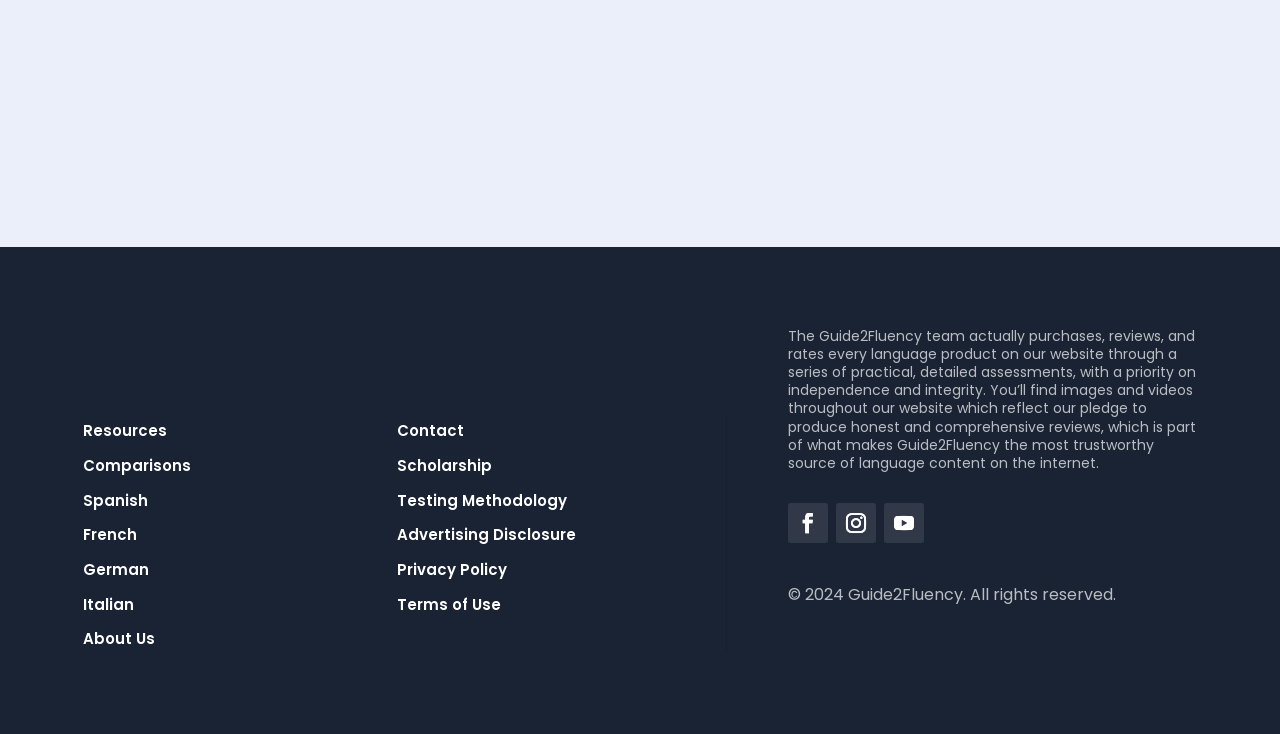Using the provided element description: "Italian", identify the bounding box coordinates. The coordinates should be four floats between 0 and 1 in the order [left, top, right, bottom].

[0.065, 0.809, 0.105, 0.837]